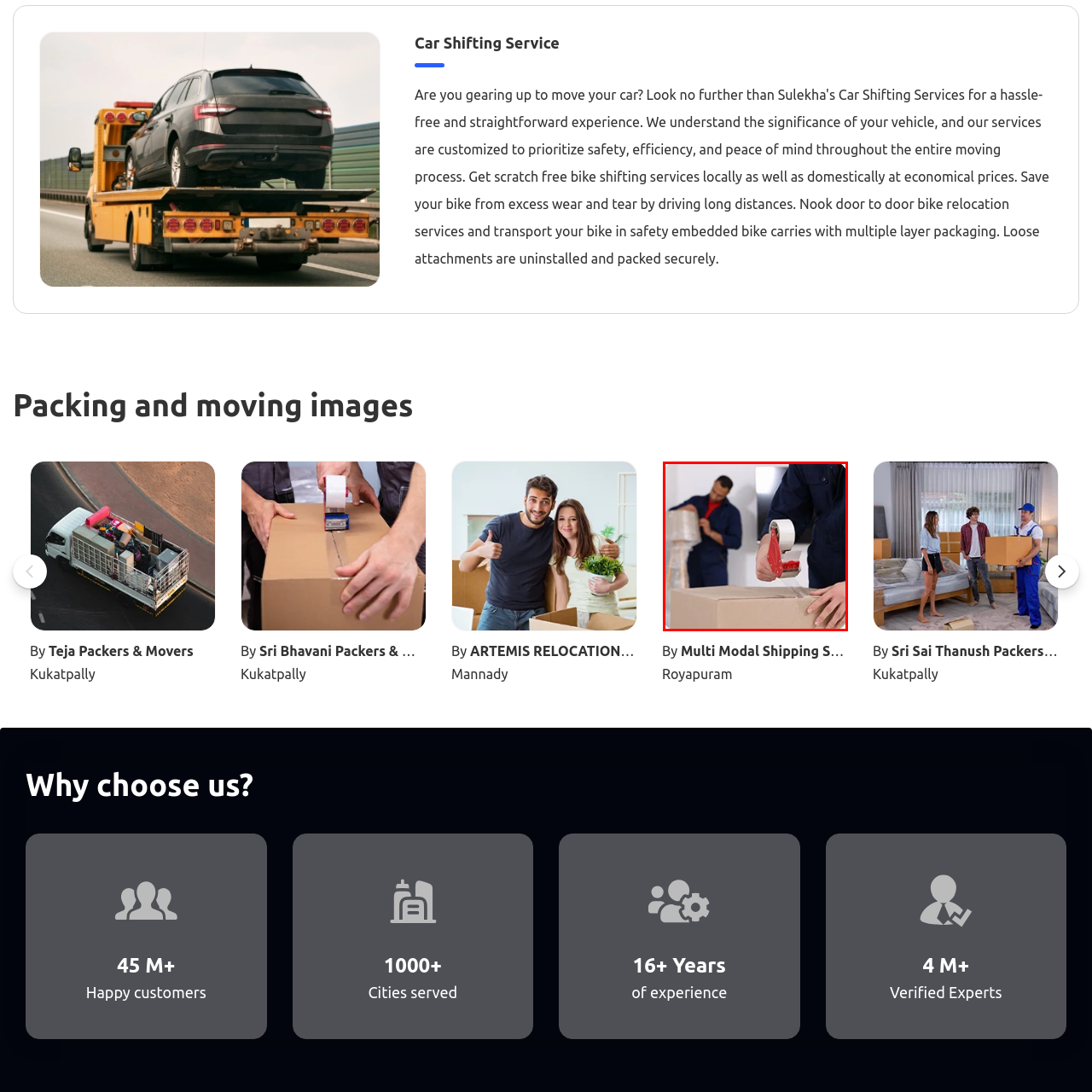Offer a comprehensive description of the image enclosed by the red box.

The image depicts two workers engaged in a packing process, showcasing the assistance offered by professional moving services. In the foreground, one worker is securing a cardboard box with clear packing tape, utilizing a tape dispenser with a red handle, highlighting the careful preparation involved in moving. In the background, the second worker is busy wrapping or preparing another item for transport, illustrating teamwork in the moving process. This scene embodies the efficiency and organization typical of packing and moving services, emphasizing their commitment to handling belongings with care for a seamless transition.